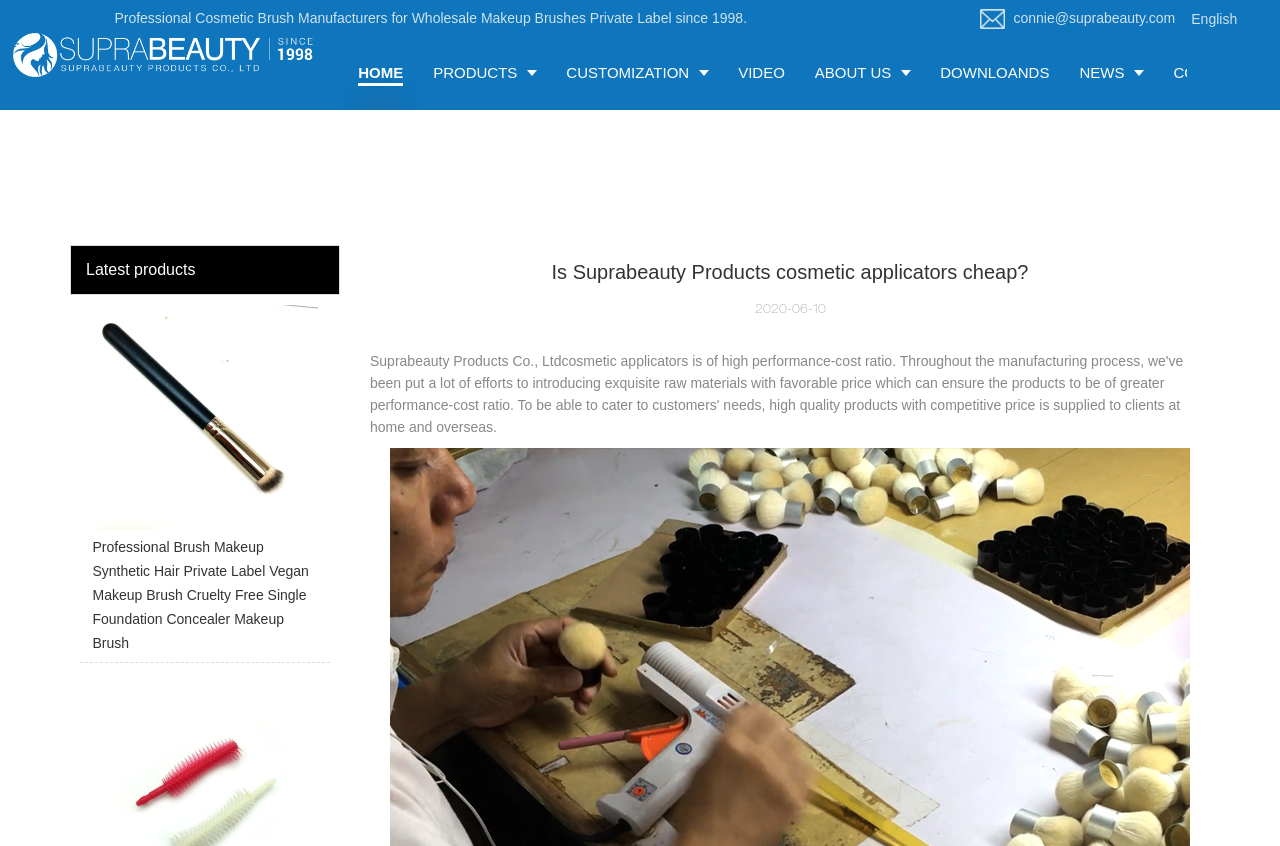When was the article 'Is Suprabeauty Products cosmetic applicators cheap?' published?
Answer the question with as much detail as possible.

The publication date can be found below the article title, which is 'Is Suprabeauty Products cosmetic applicators cheap?'.